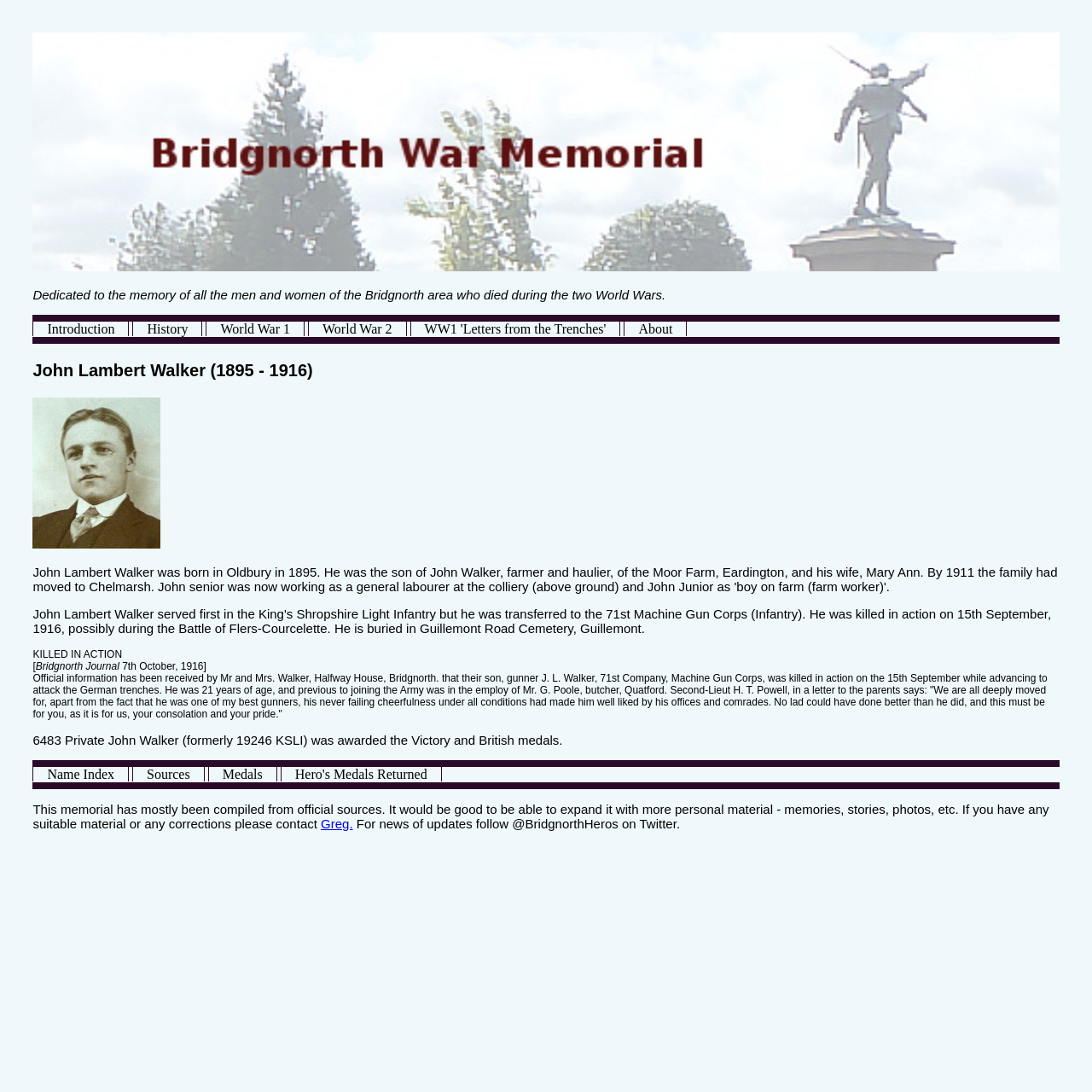Explain the webpage's layout and main content in detail.

The webpage is dedicated to the Bridgnorth War Memorial, honoring the men and women from the Bridgnorth area who died during World War I and World War II. At the top, there is a brief description of the memorial's purpose. Below this, there are seven links: Introduction, History, World War 1, World War 2, WW1 'Letters from the Trenches', About, and Name Index, which are aligned horizontally and take up a significant portion of the top section of the page.

Following this, there is a heading about John Lambert Walker, a soldier who died in 1916. Below this heading, there are several blocks of text describing Walker's life, including his death in action, a newspaper article about his death, and information about the medals he was awarded. These text blocks are stacked vertically and take up a significant portion of the page.

At the bottom of the page, there are four more links: Sources, Medals, Hero's Medals Returned, and a call to action to contribute personal material to the memorial. Next to the last link, there is a note about contacting Greg, and a final sentence about following @BridgnorthHeros on Twitter for updates.